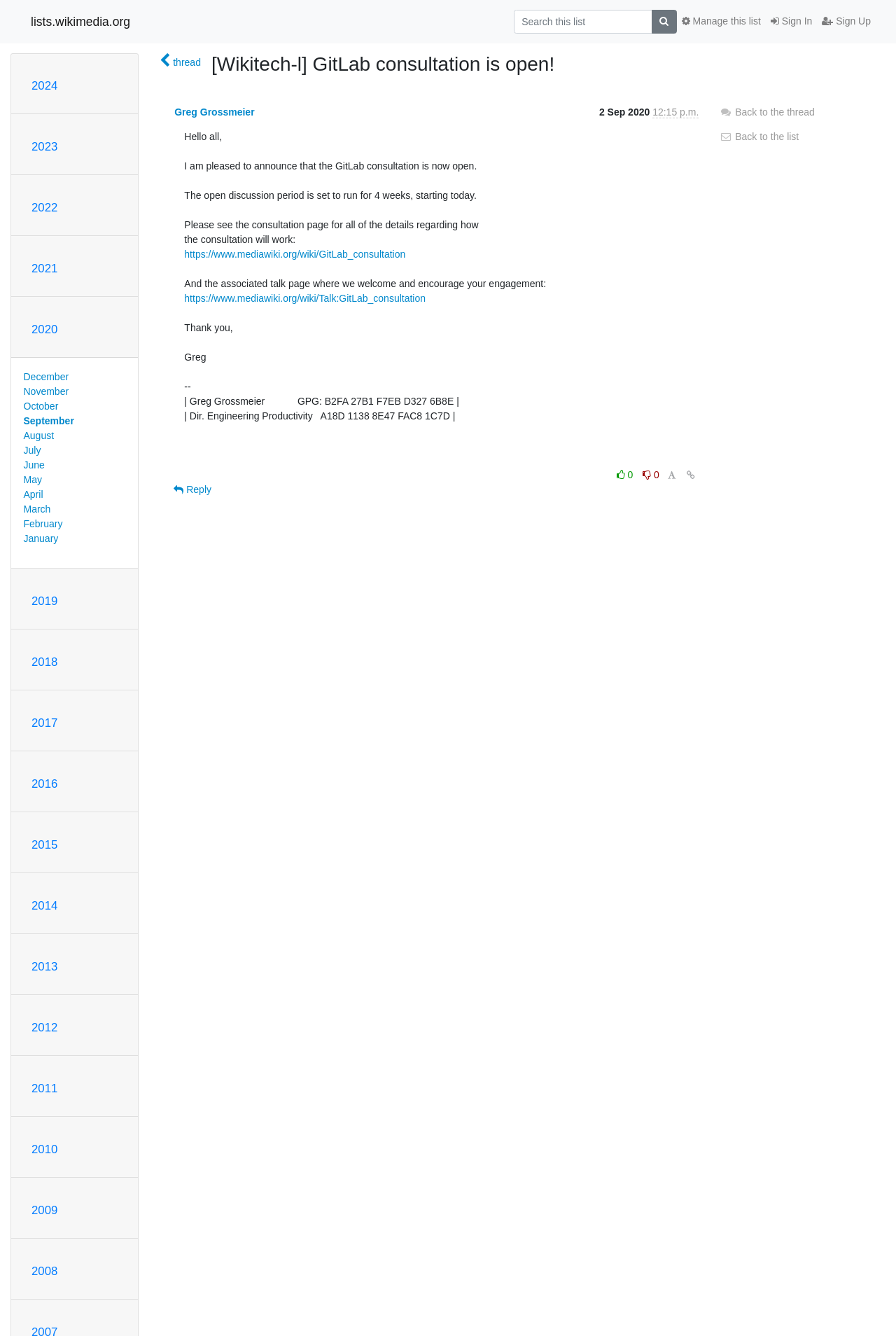From the webpage screenshot, predict the bounding box coordinates (top-left x, top-left y, bottom-right x, bottom-right y) for the UI element described here: 2021

[0.035, 0.196, 0.064, 0.206]